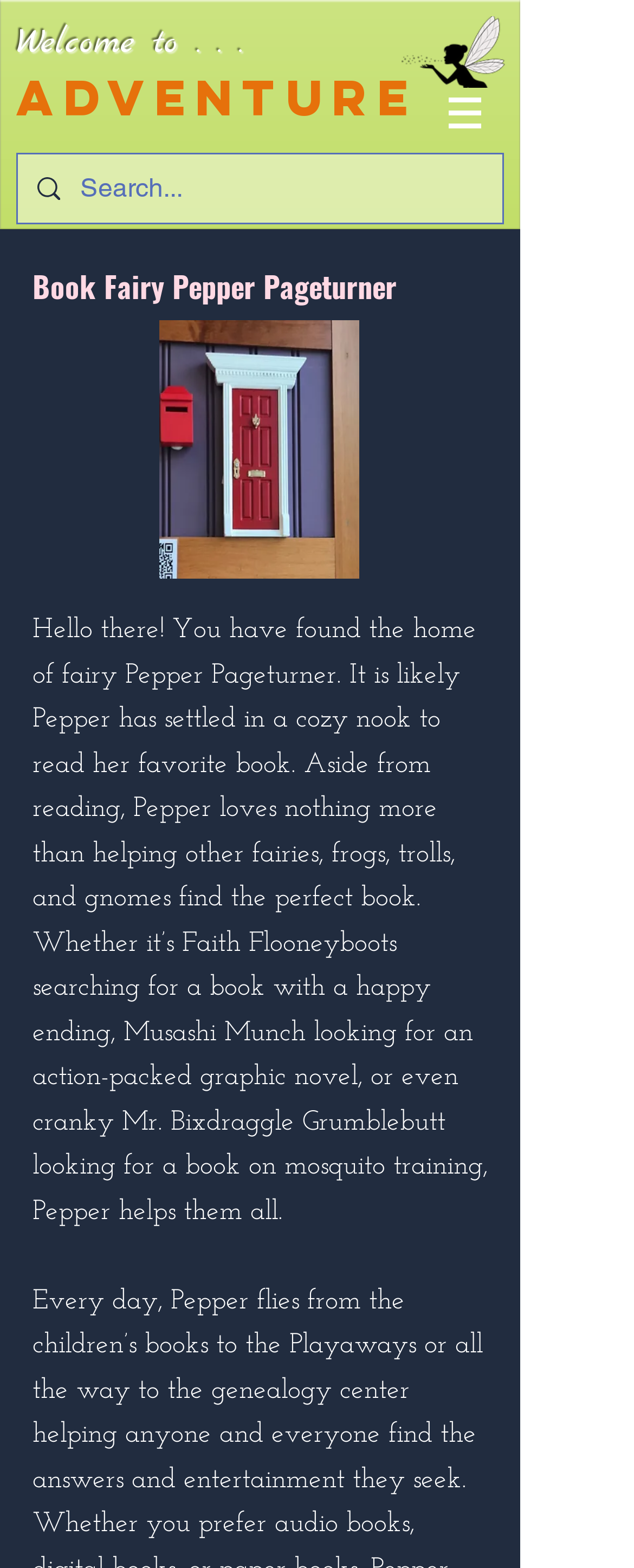What is Pepper's favorite activity?
Using the screenshot, give a one-word or short phrase answer.

Reading